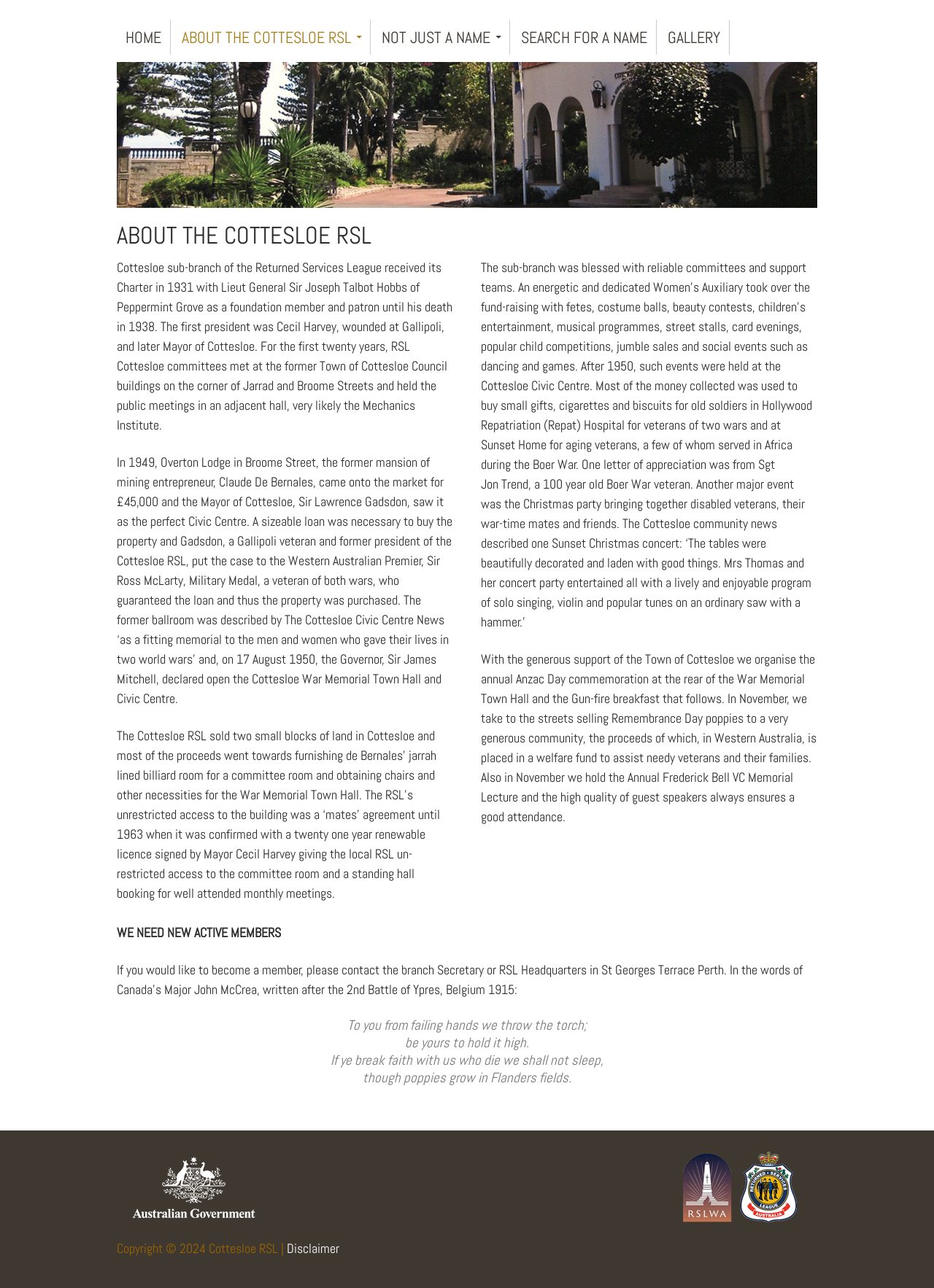Give the bounding box coordinates for the element described by: "Not just a name".

[0.399, 0.015, 0.546, 0.042]